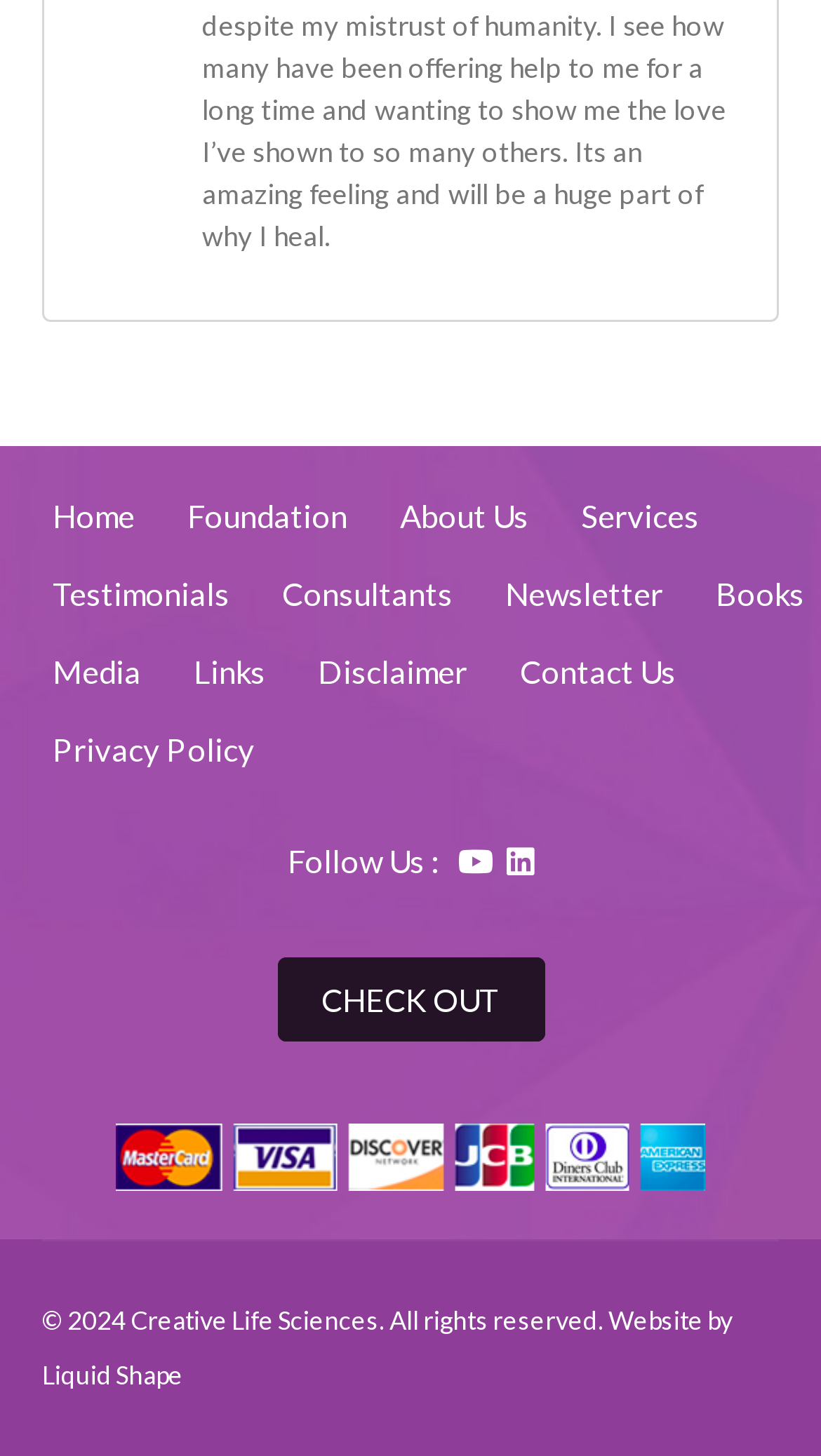Please find and report the bounding box coordinates of the element to click in order to perform the following action: "Click on Home". The coordinates should be expressed as four float numbers between 0 and 1, in the format [left, top, right, bottom].

[0.064, 0.341, 0.164, 0.367]